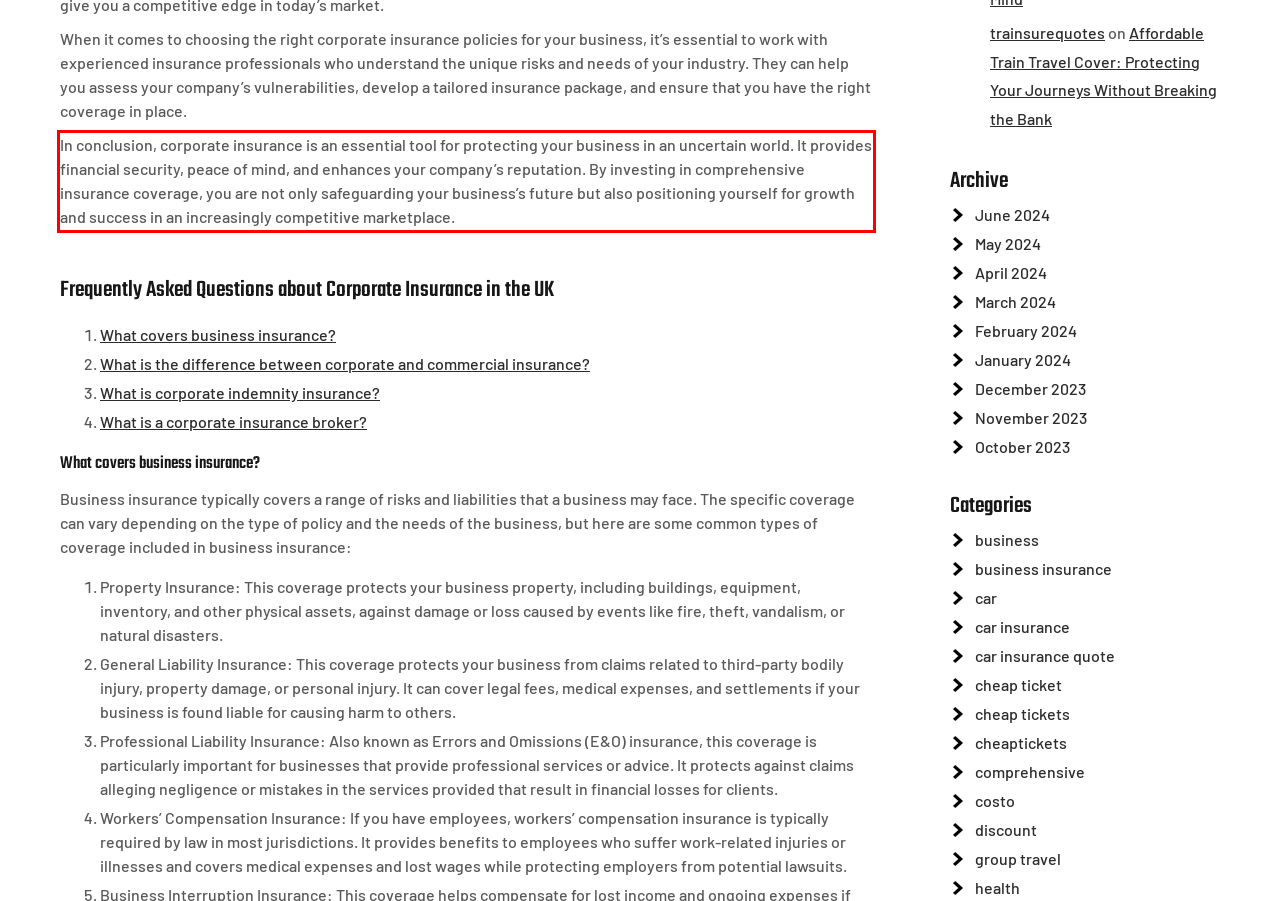Analyze the screenshot of the webpage and extract the text from the UI element that is inside the red bounding box.

In conclusion, corporate insurance is an essential tool for protecting your business in an uncertain world. It provides financial security, peace of mind, and enhances your company’s reputation. By investing in comprehensive insurance coverage, you are not only safeguarding your business’s future but also positioning yourself for growth and success in an increasingly competitive marketplace.